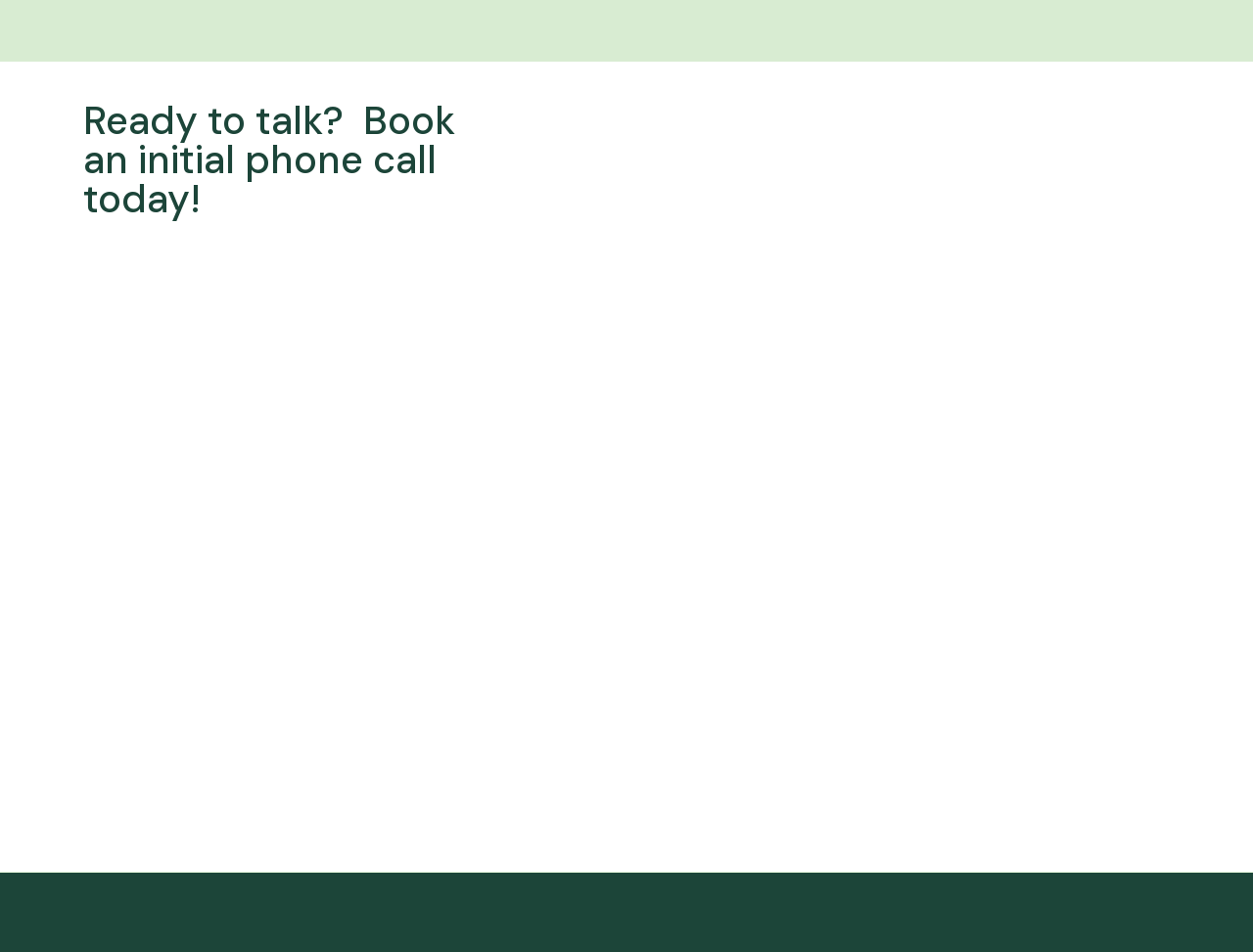Could you find the bounding box coordinates of the clickable area to complete this instruction: "Follow Tasnim News Agency"?

None